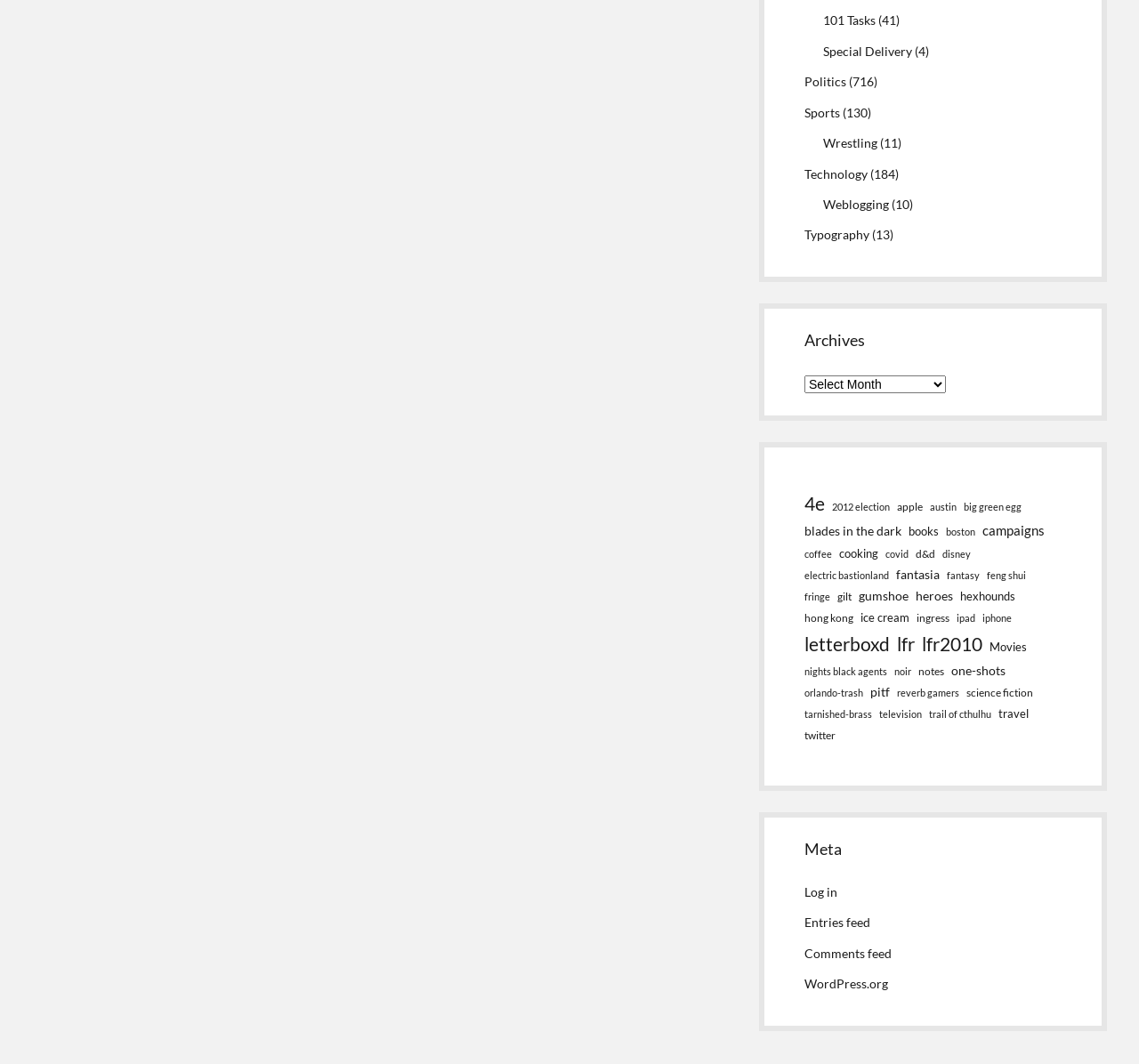Locate the bounding box coordinates of the clickable area needed to fulfill the instruction: "View the 'Letterboxd' archives".

[0.706, 0.59, 0.781, 0.62]